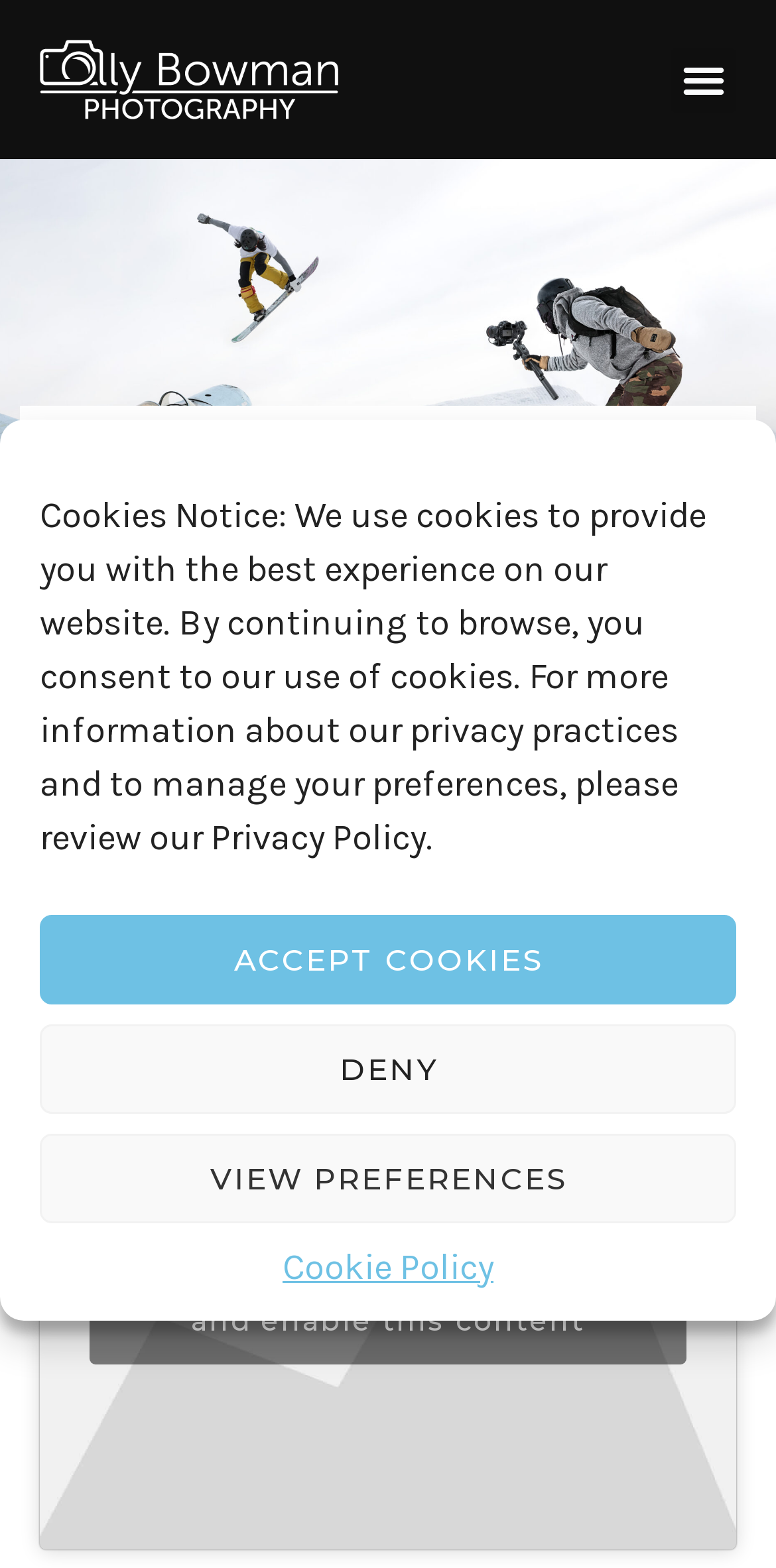What is the company that released the Ronin S gimbal?
Can you give a detailed and elaborate answer to the question?

I found the answer by reading the text on the webpage, specifically the sentence 'DJI has been making fantastic drones and stabilisers for a few years now and they have just launched the Ronin S gimbal for DSLR and mirrorless cameras.' which mentions the company DJI as the one that released the Ronin S gimbal.